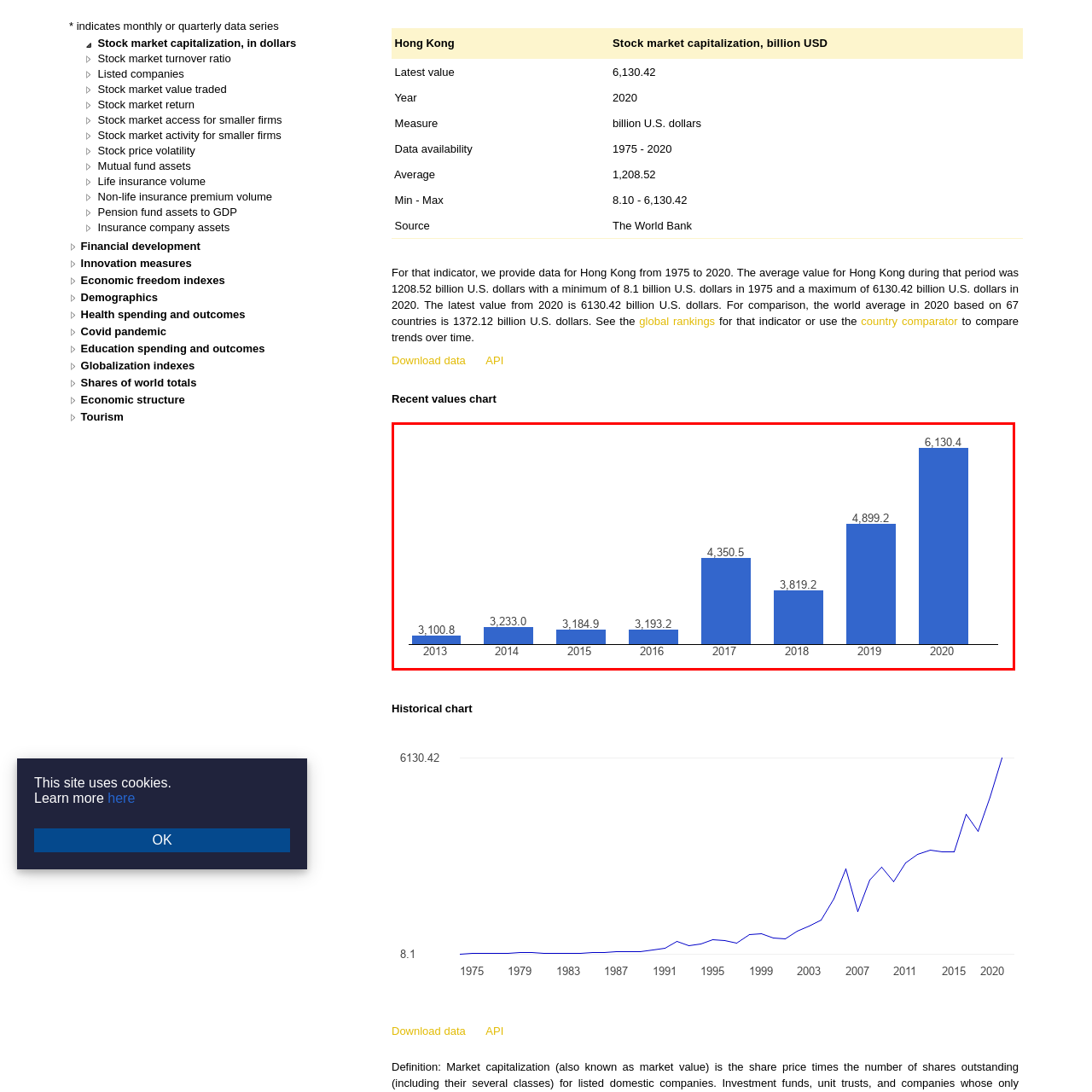What is the highest capitalization recorded in the chart?
Look at the image surrounded by the red border and respond with a one-word or short-phrase answer based on your observation.

6,130.4 billion USD